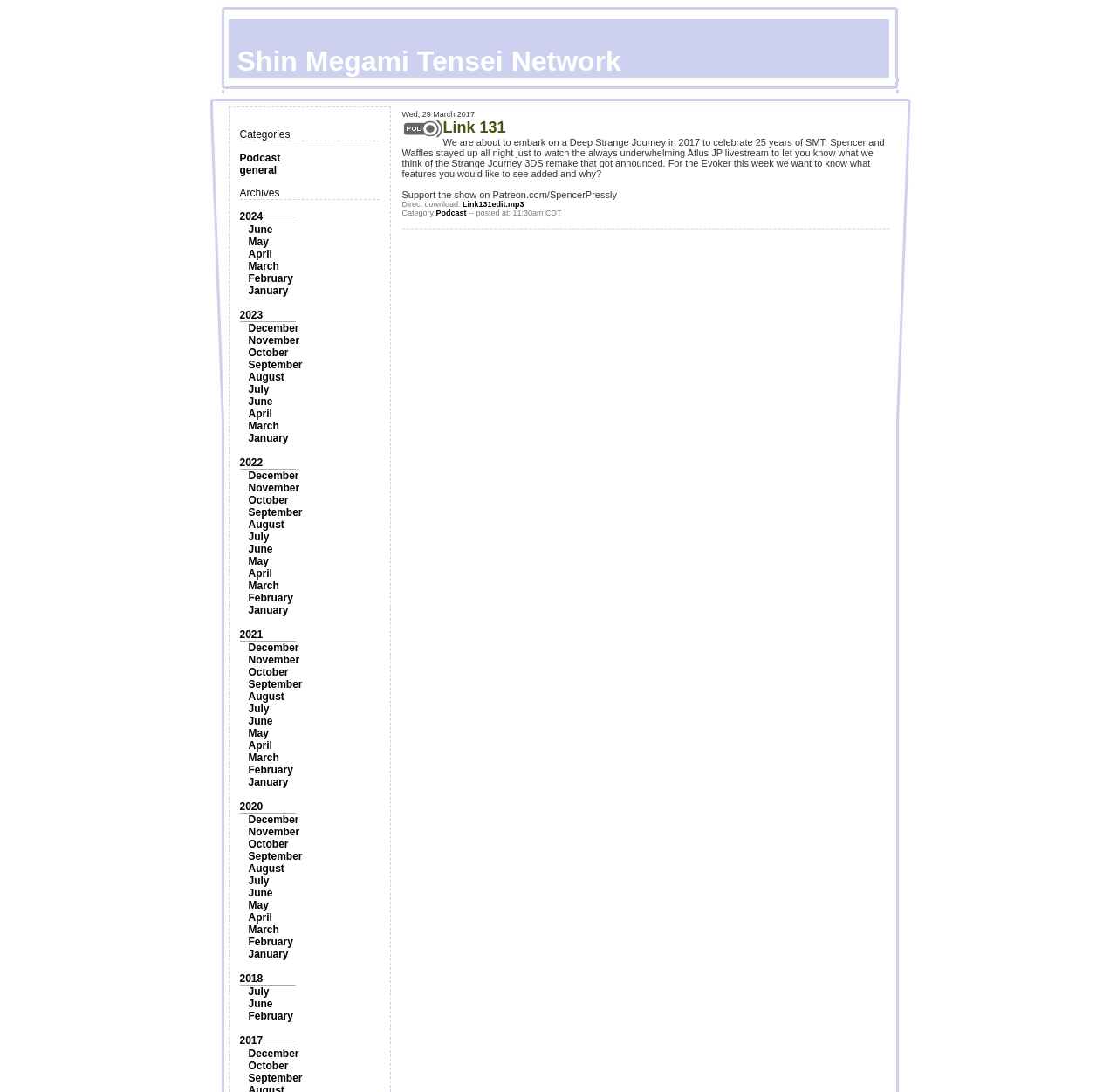Specify the bounding box coordinates of the element's area that should be clicked to execute the given instruction: "Click on the 'June' link". The coordinates should be four float numbers between 0 and 1, i.e., [left, top, right, bottom].

[0.222, 0.205, 0.244, 0.216]